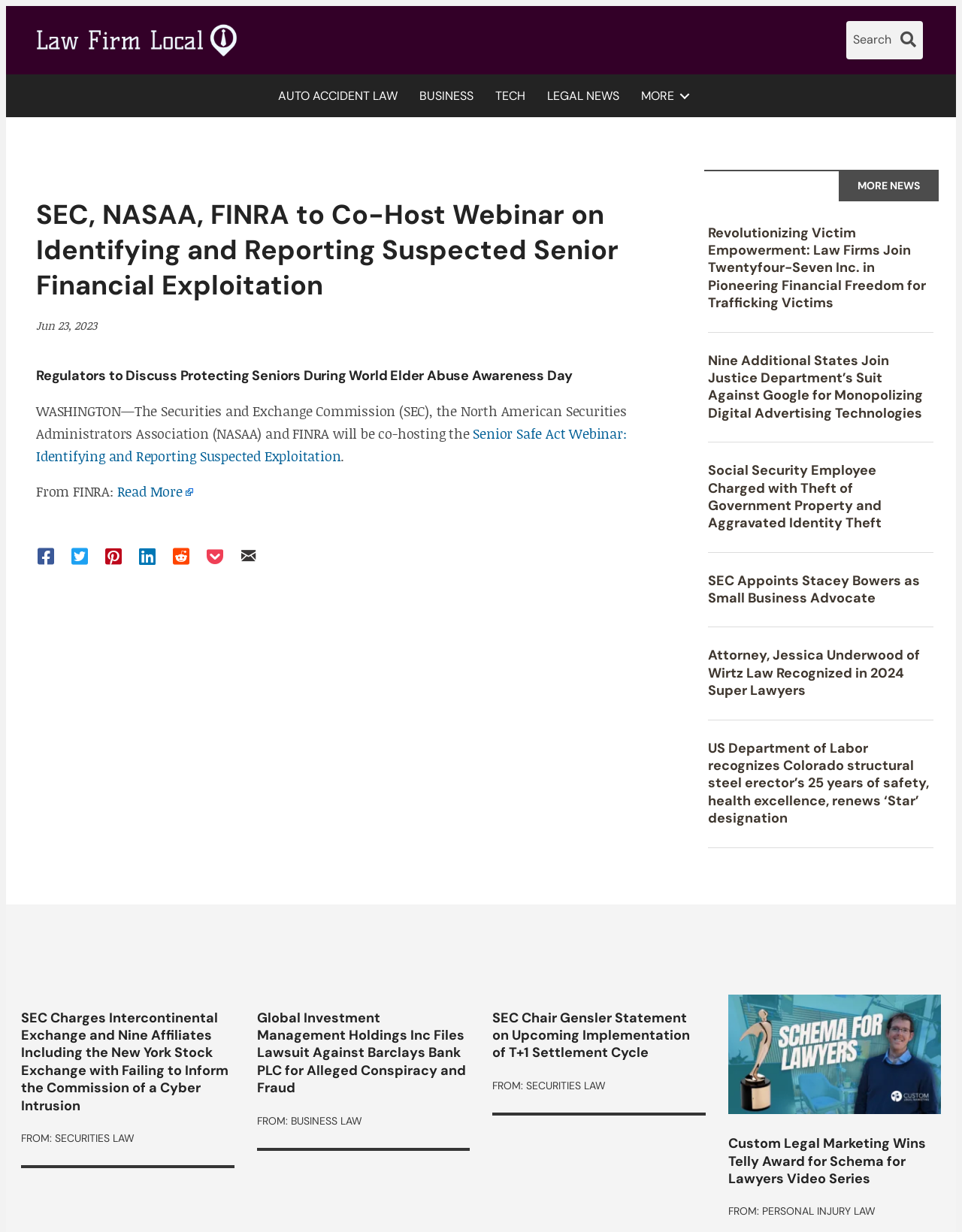Pinpoint the bounding box coordinates of the clickable area needed to execute the instruction: "Search for something". The coordinates should be specified as four float numbers between 0 and 1, i.e., [left, top, right, bottom].

[0.855, 0.016, 0.88, 0.049]